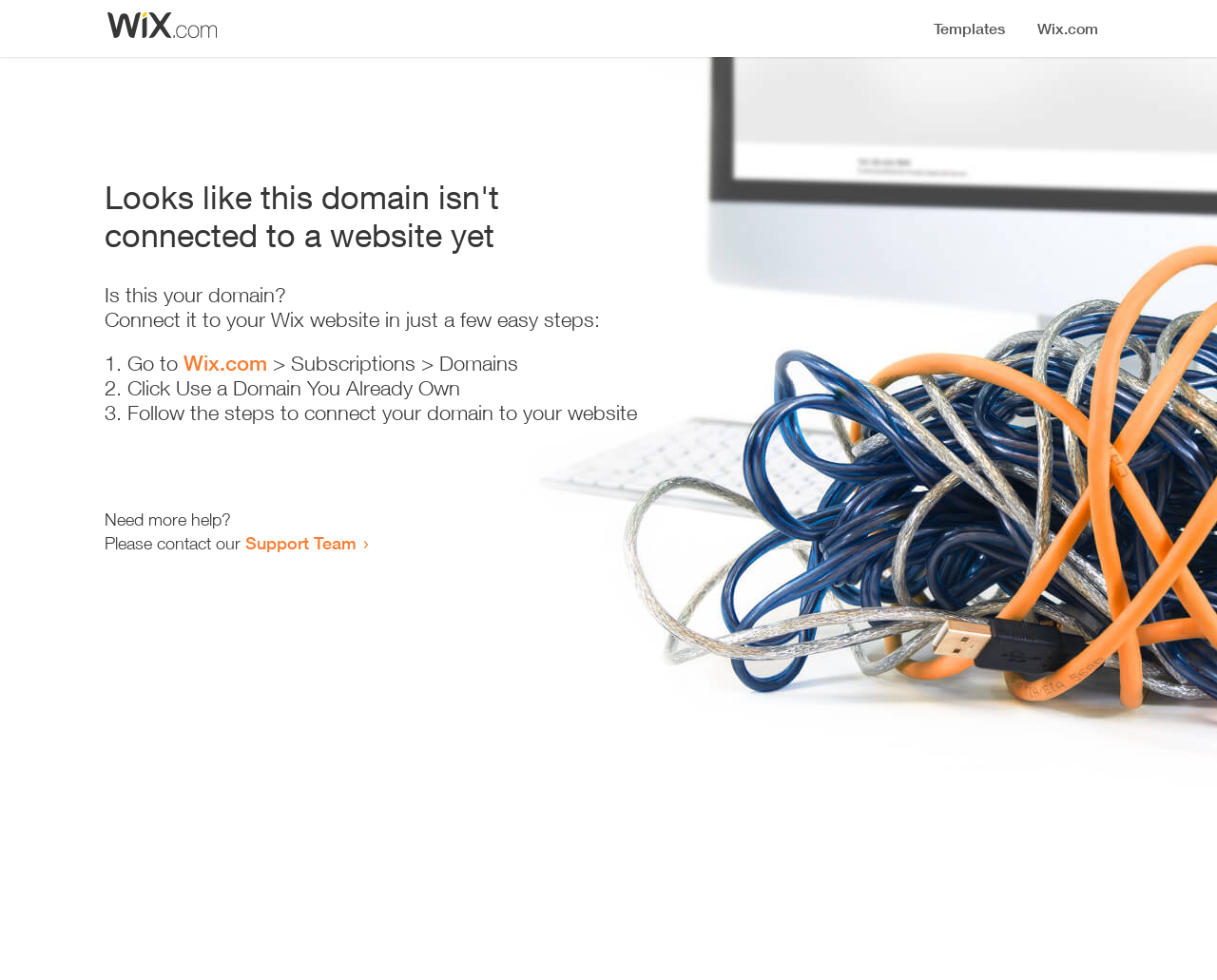Generate an in-depth caption that captures all aspects of the webpage.

The webpage appears to be an error page, indicating that a domain is not connected to a website yet. At the top, there is a small image, likely a logo or icon. Below the image, a prominent heading reads "Looks like this domain isn't connected to a website yet". 

Underneath the heading, there is a series of instructions to connect the domain to a Wix website. The instructions are divided into three steps, each marked with a numbered list marker (1., 2., and 3.). The first step involves going to Wix.com, specifically the Subscriptions and Domains section. The second step is to click "Use a Domain You Already Own", and the third step is to follow the instructions to connect the domain to the website.

To the right of the instructions, there is a supporting text "Is this your domain?" and "Connect it to your Wix website in just a few easy steps:". At the bottom of the page, there is a message "Need more help?" followed by an invitation to contact the Support Team, which is a clickable link.